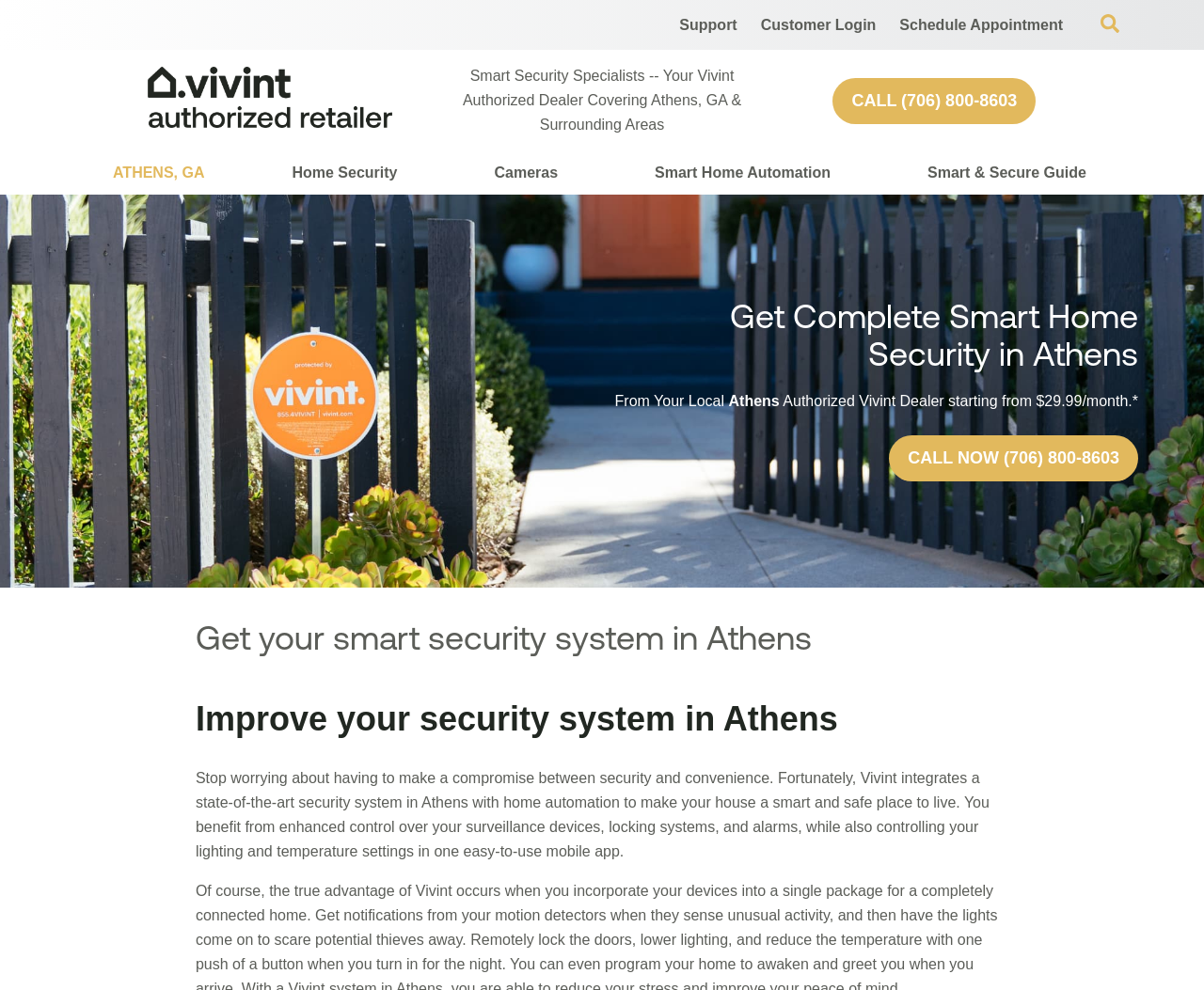Find the bounding box coordinates of the clickable area that will achieve the following instruction: "Search for a keyword".

None